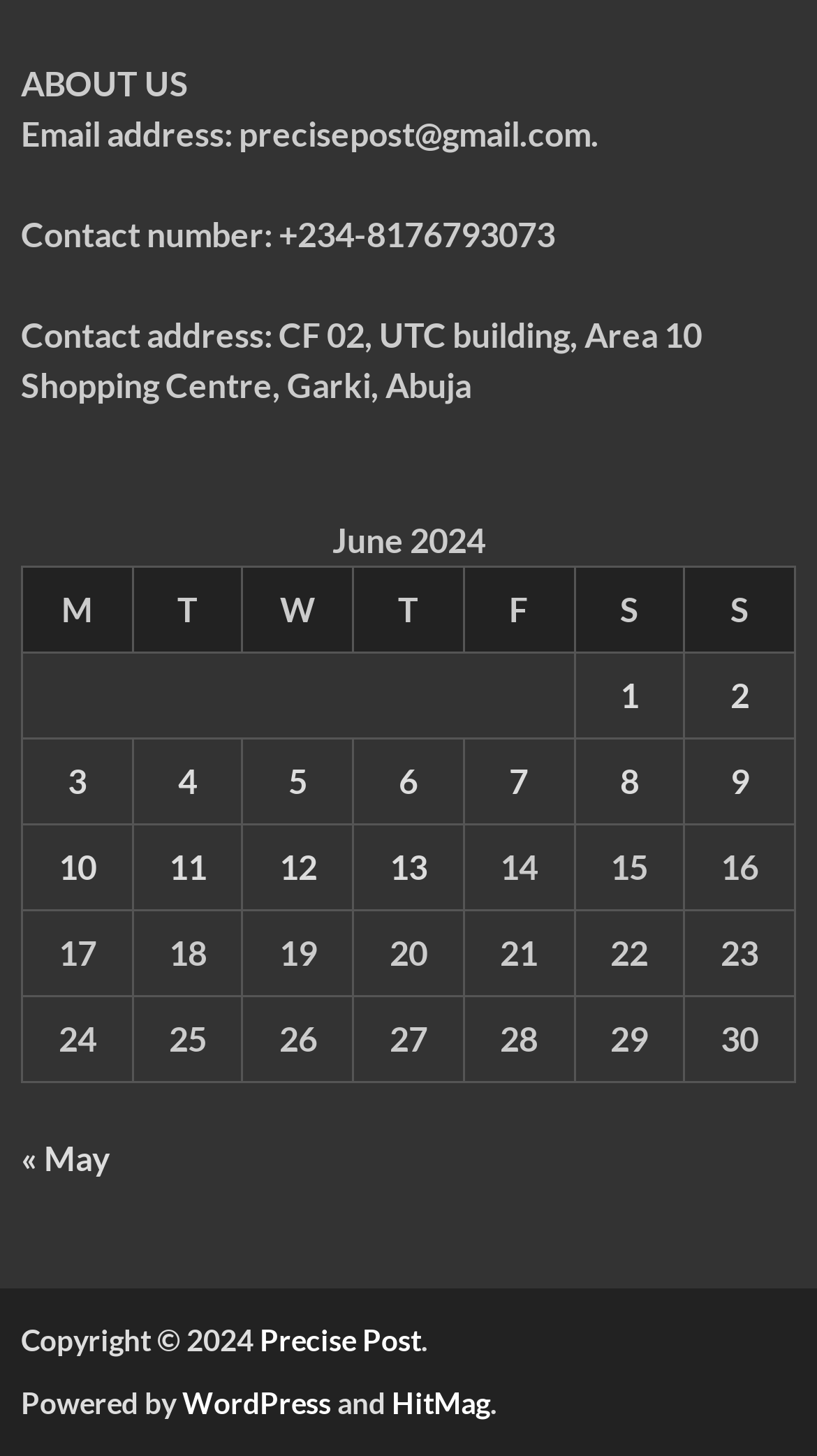Using the details from the image, please elaborate on the following question: What is the link text in the first grid cell of the second row?

I looked at the second row of the table and found the first grid cell, which contains a link with the text 'Posts published on June 1, 2024'.